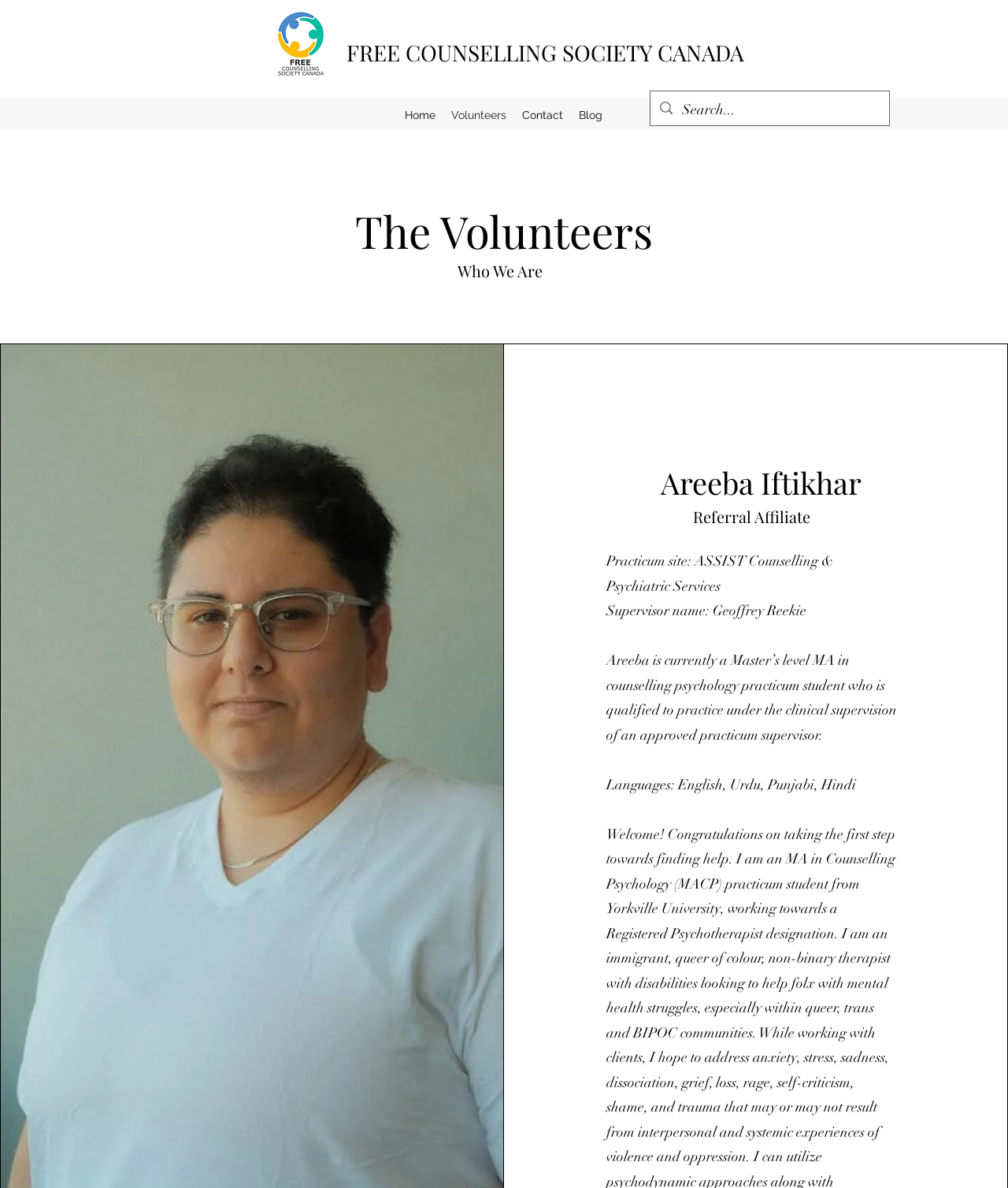Refer to the image and offer a detailed explanation in response to the question: What is the profession of Areeba Iftikhar?

I found the answer by reading the static text element that describes Areeba Iftikhar as a 'Master’s level MA in counselling psychology practicum student'.